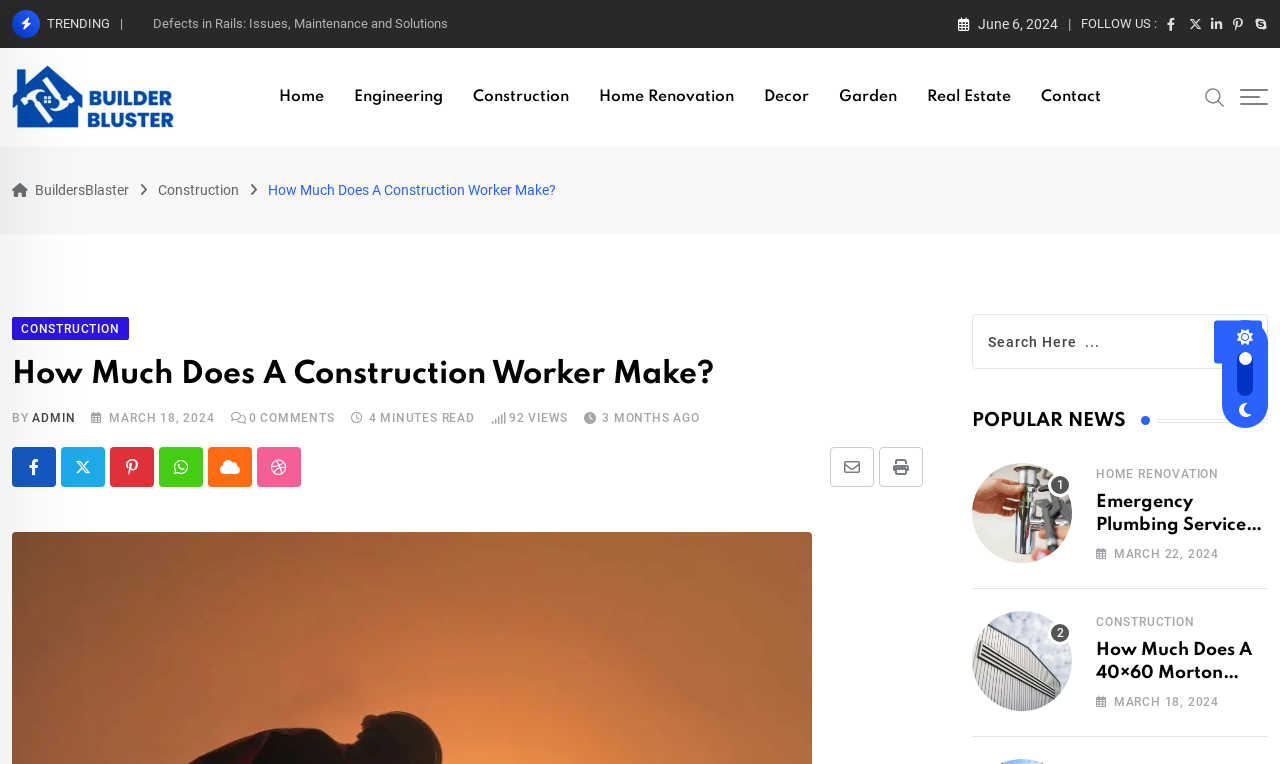Please extract and provide the main headline of the webpage.

How Much Does A Construction Worker Make?